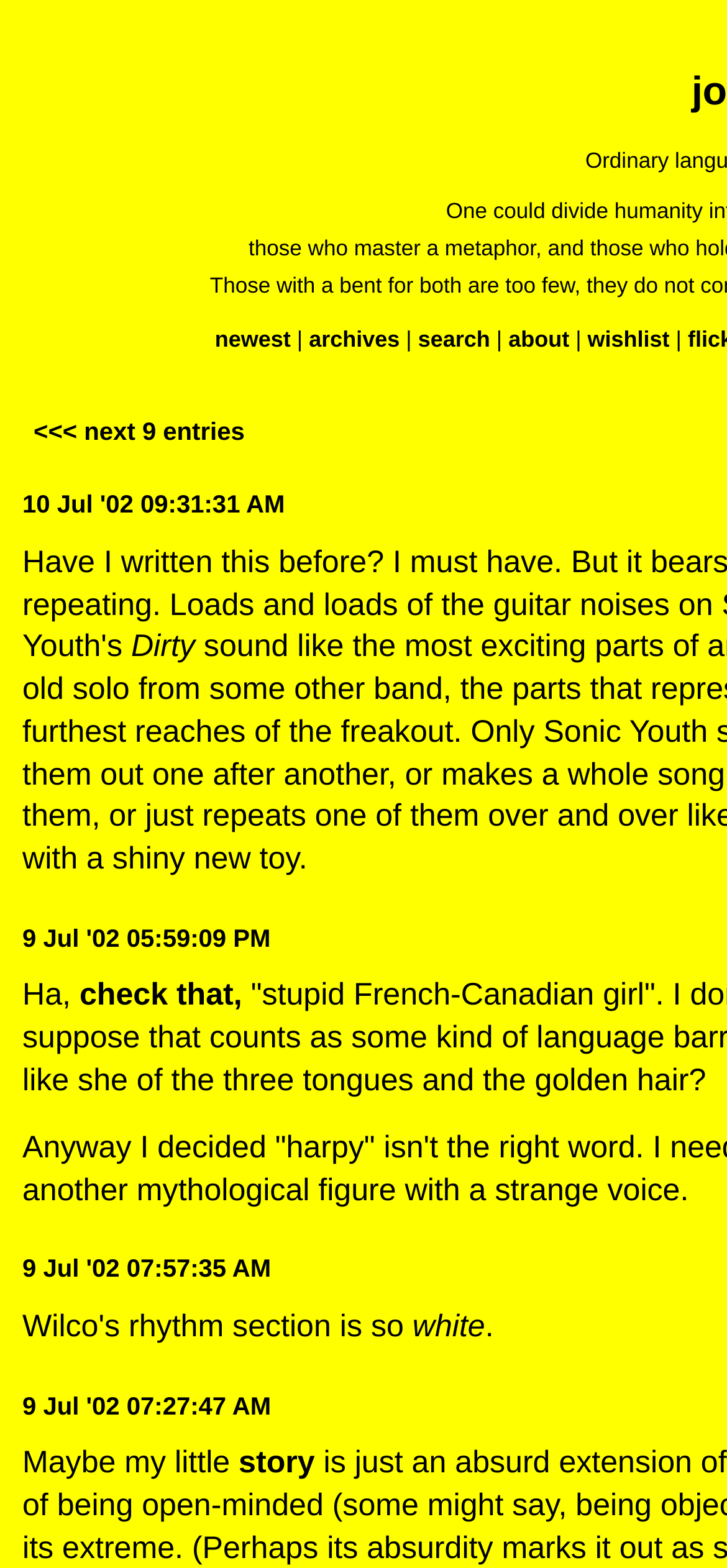Please provide the bounding box coordinates for the UI element as described: "check that,". The coordinates must be four floats between 0 and 1, represented as [left, top, right, bottom].

[0.109, 0.623, 0.333, 0.646]